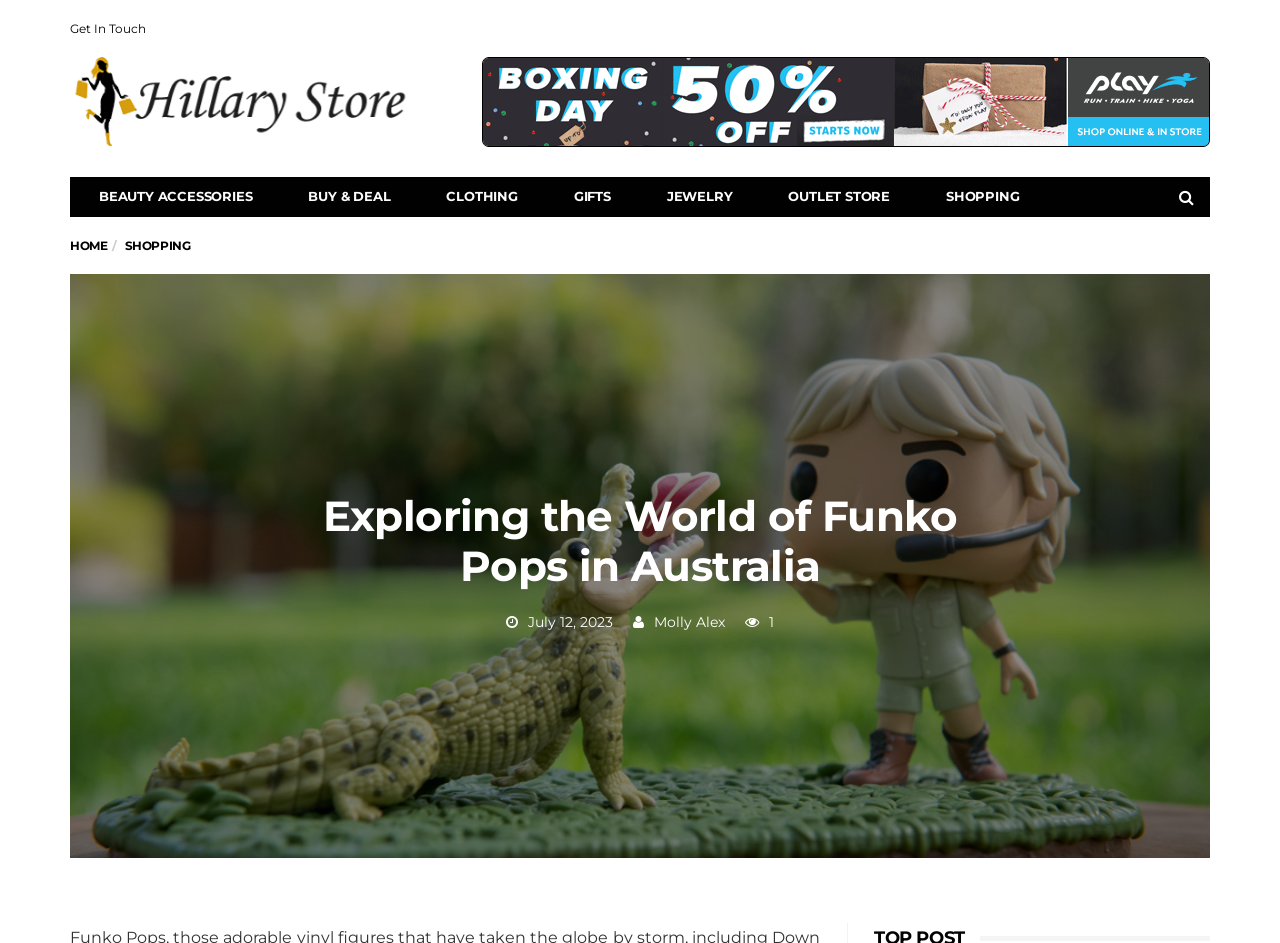Please provide a detailed answer to the question below by examining the image:
Who is the author mentioned on the webpage?

I found the link element 'Molly Alex' located at coordinates [0.511, 0.65, 0.567, 0.669], which suggests that Molly Alex is the author mentioned on the webpage.